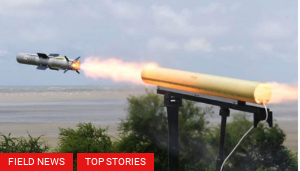What is the backdrop of the image?
Answer the question with a thorough and detailed explanation.

The image features a cloudy sky in the background, which suggests a dynamic and possibly challenging environmental condition for military operations.